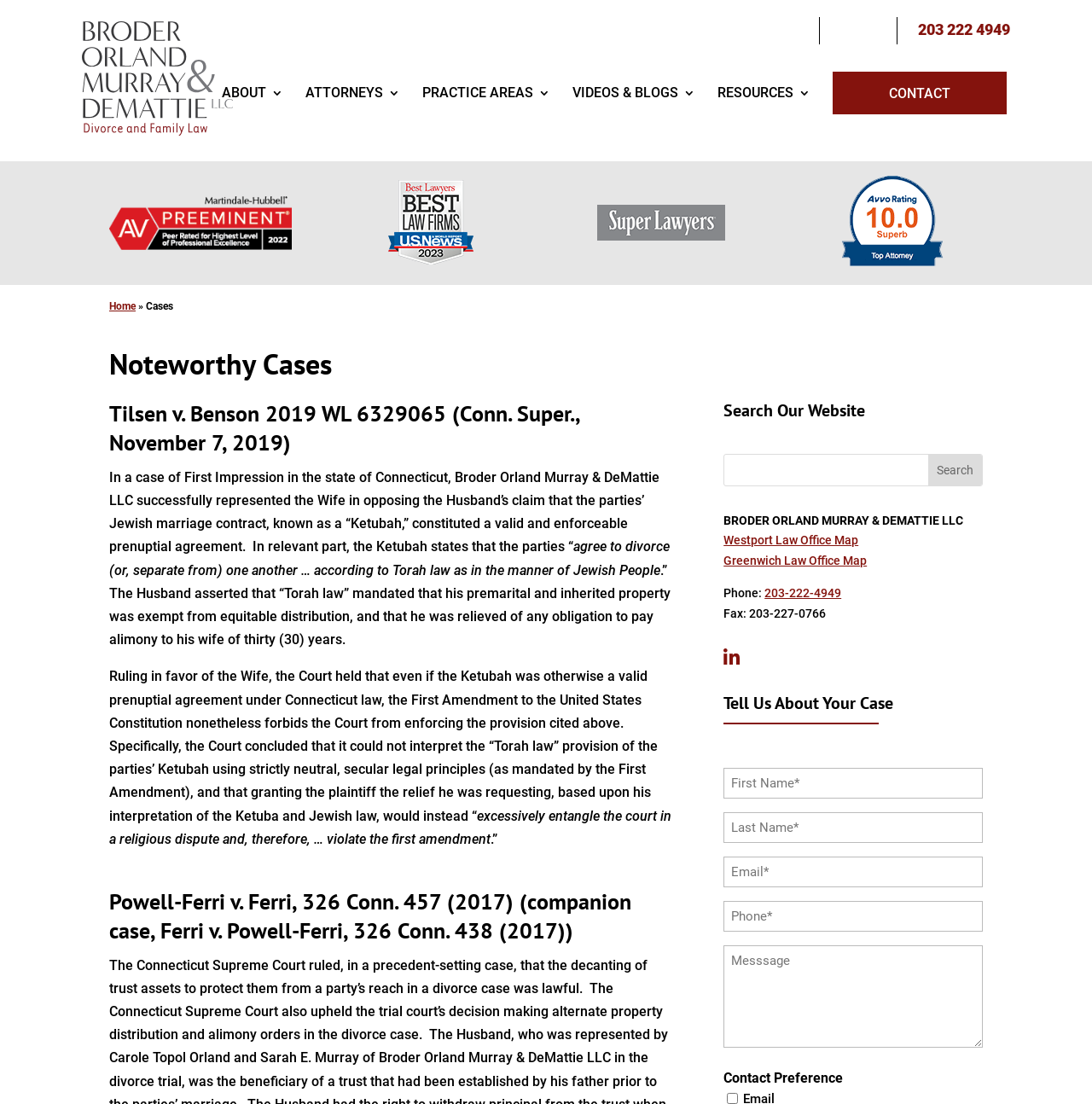What is the phone number of the law firm?
Could you answer the question in a detailed manner, providing as much information as possible?

I found the answer by looking at the contact information section of the webpage, where the phone number is listed.